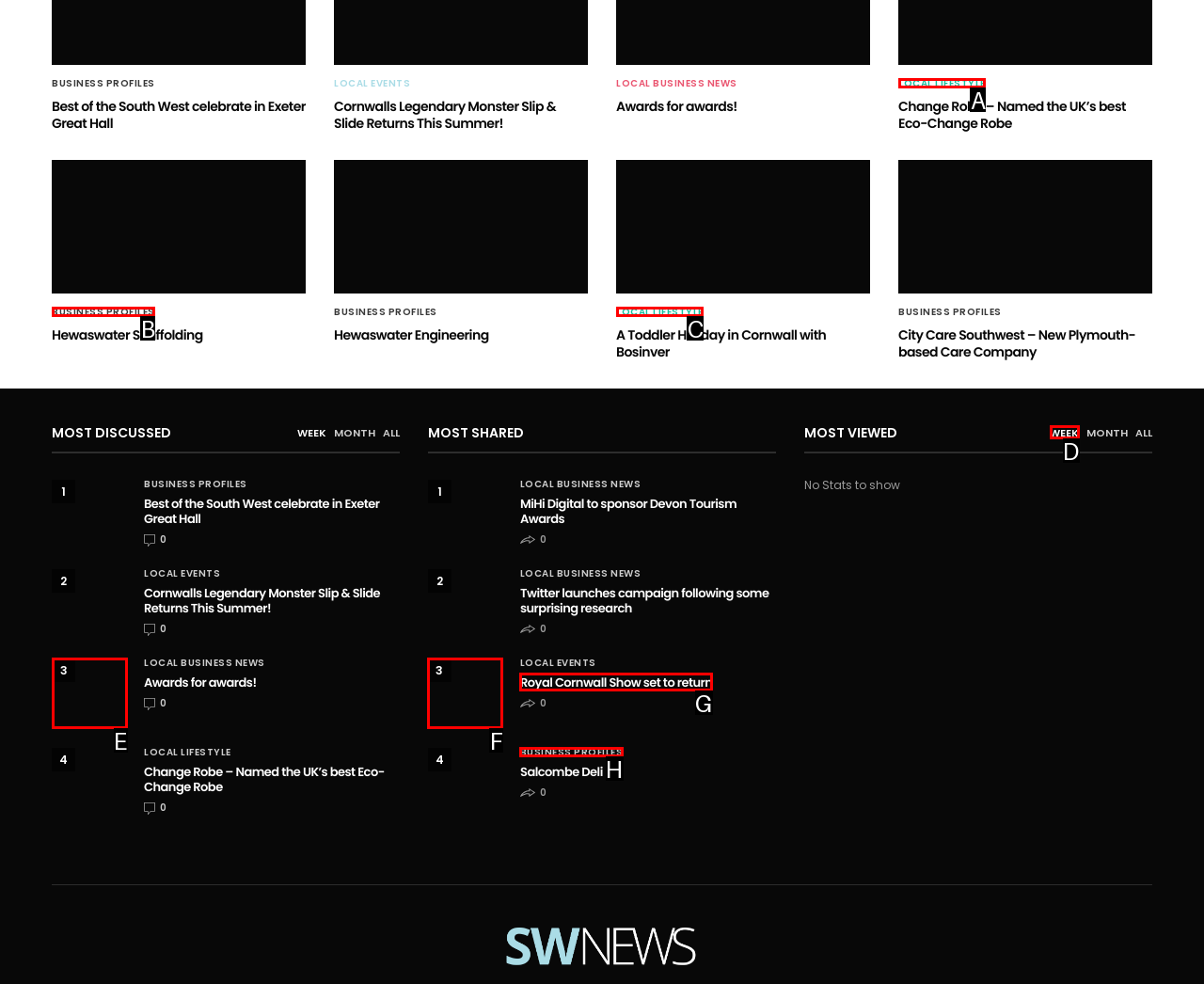Choose the HTML element that best fits the description: Business Profiles. Answer with the option's letter directly.

H